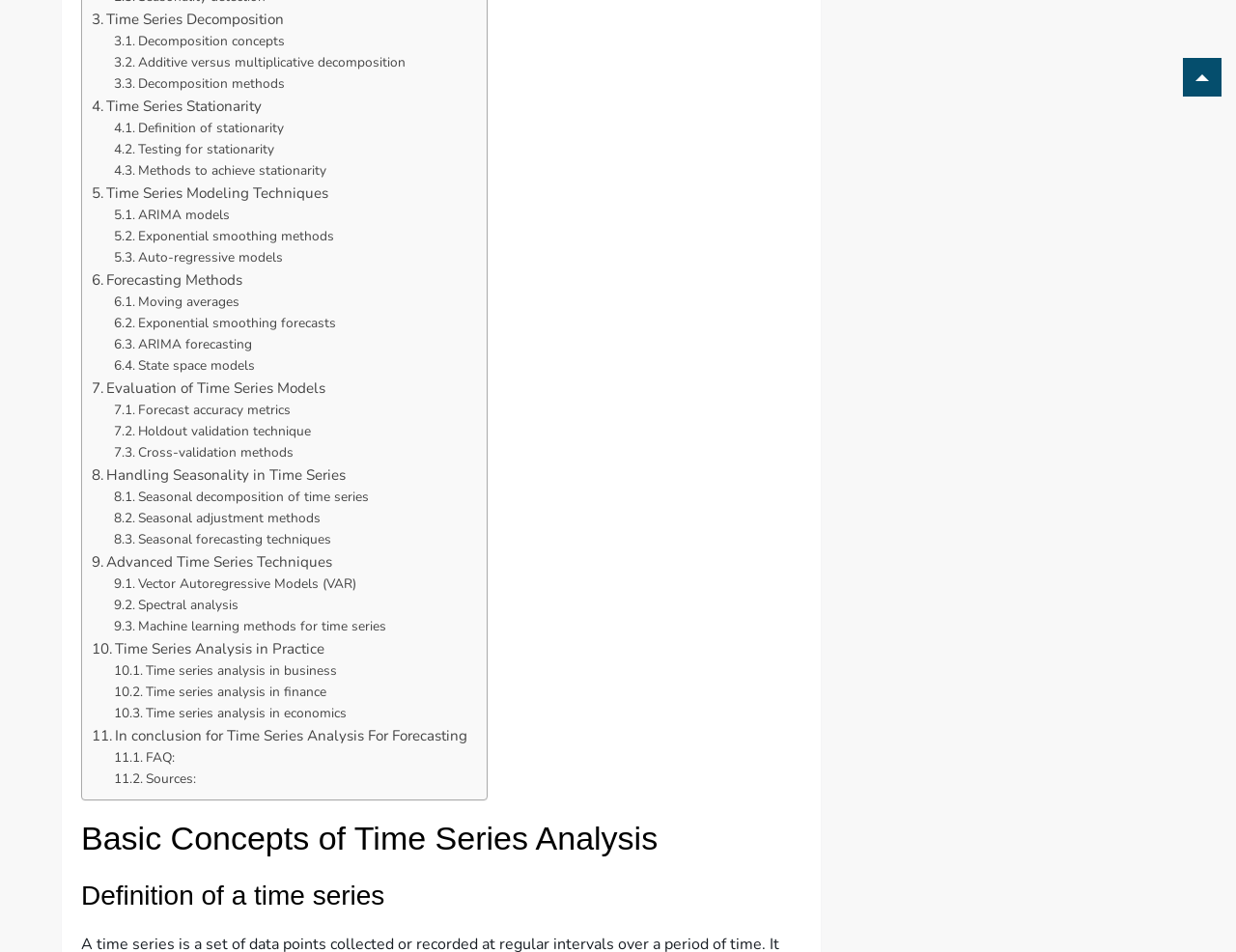Refer to the screenshot and answer the following question in detail:
What is the main topic of this webpage?

Based on the links and headings on the webpage, it appears that the main topic is Time Series Analysis, which is a statistical technique used to analyze and forecast time series data.